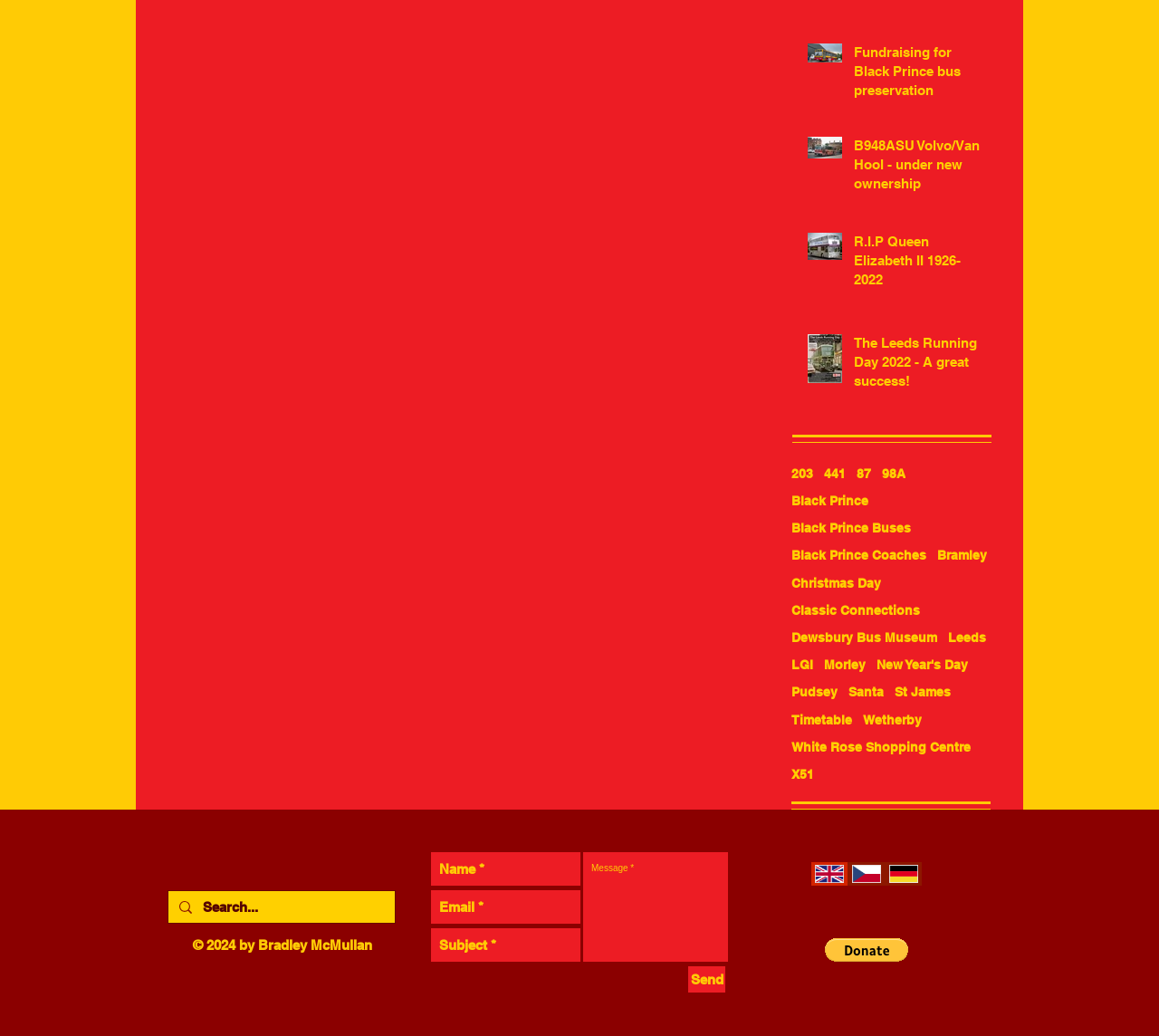What is the main topic of this webpage?
Give a single word or phrase answer based on the content of the image.

Bus preservation